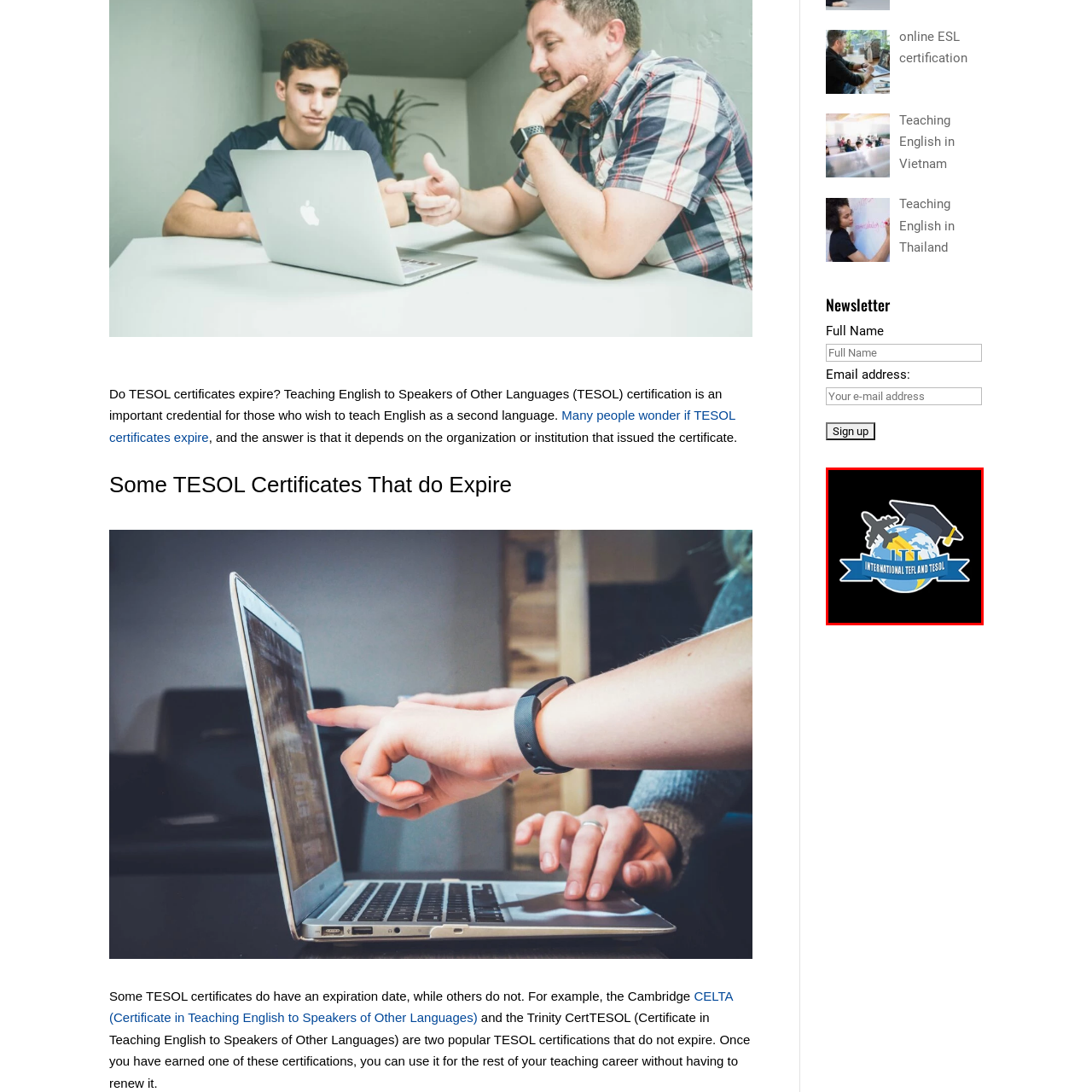Analyze the image encased in the red boundary, What symbolizes educational credentials?
 Respond using a single word or phrase.

A graduation cap